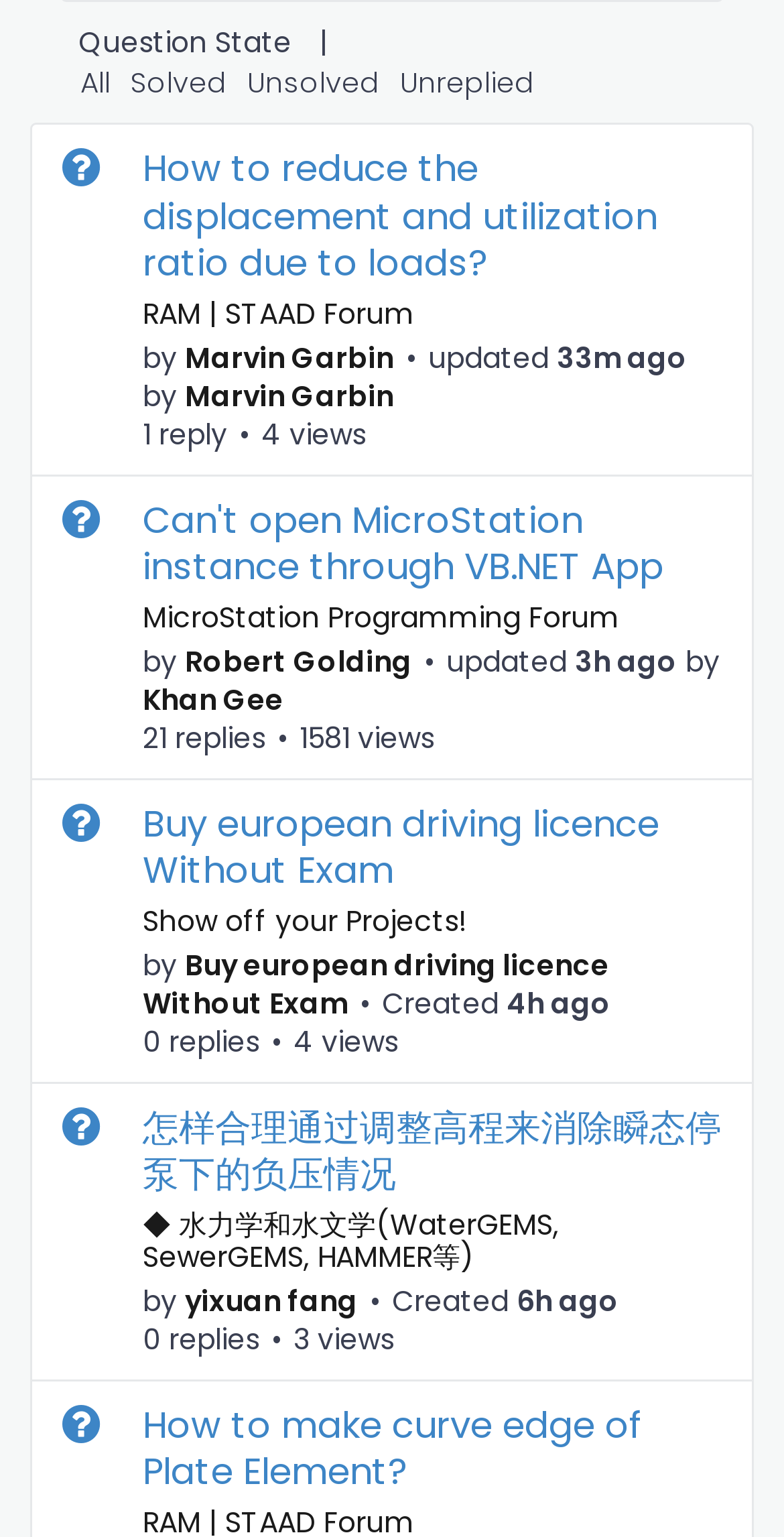How many replies does the question 'Can't open MicroStation instance through VB.NET App' have?
Please answer the question with a detailed and comprehensive explanation.

The question 'Can't open MicroStation instance through VB.NET App' is listed under the 'MicroStation Programming Forum' category, and it has 21 replies, as indicated by the '21 replies' text.